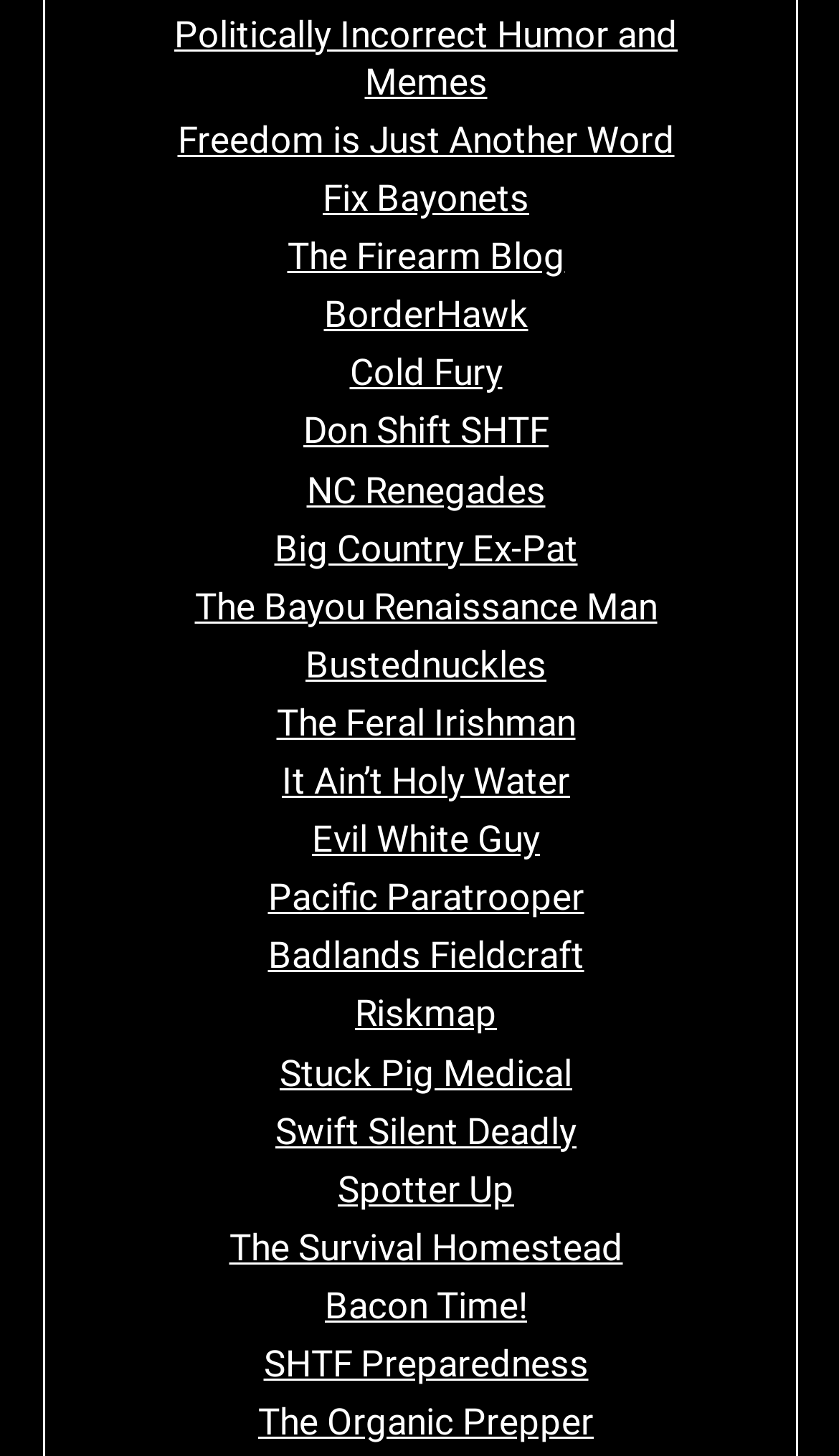Determine the bounding box coordinates for the region that must be clicked to execute the following instruction: "Check out 'Bacon Time!'".

[0.387, 0.882, 0.628, 0.911]